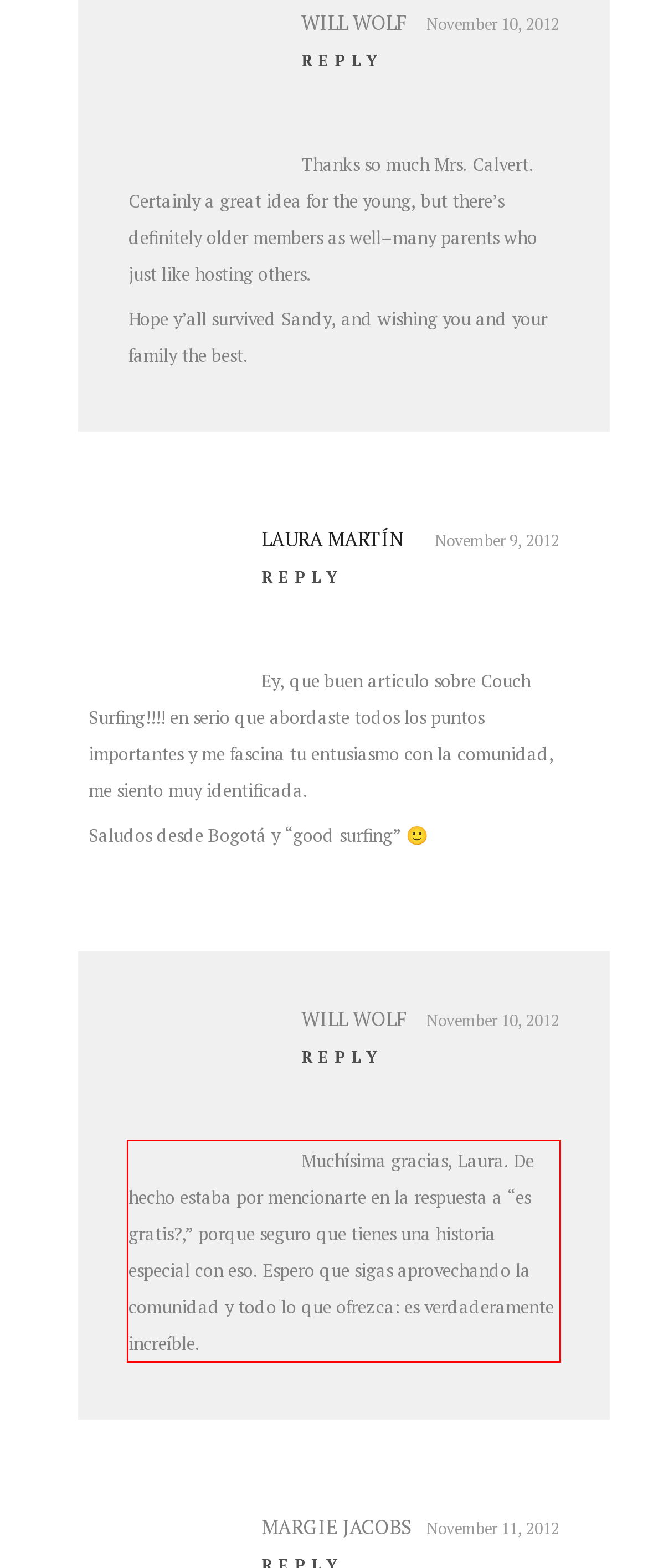Please use OCR to extract the text content from the red bounding box in the provided webpage screenshot.

Muchísima gracias, Laura. De hecho estaba por mencionarte en la respuesta a “es gratis?,” porque seguro que tienes una historia especial con eso. Espero que sigas aprovechando la comunidad y todo lo que ofrezca: es verdaderamente increíble.